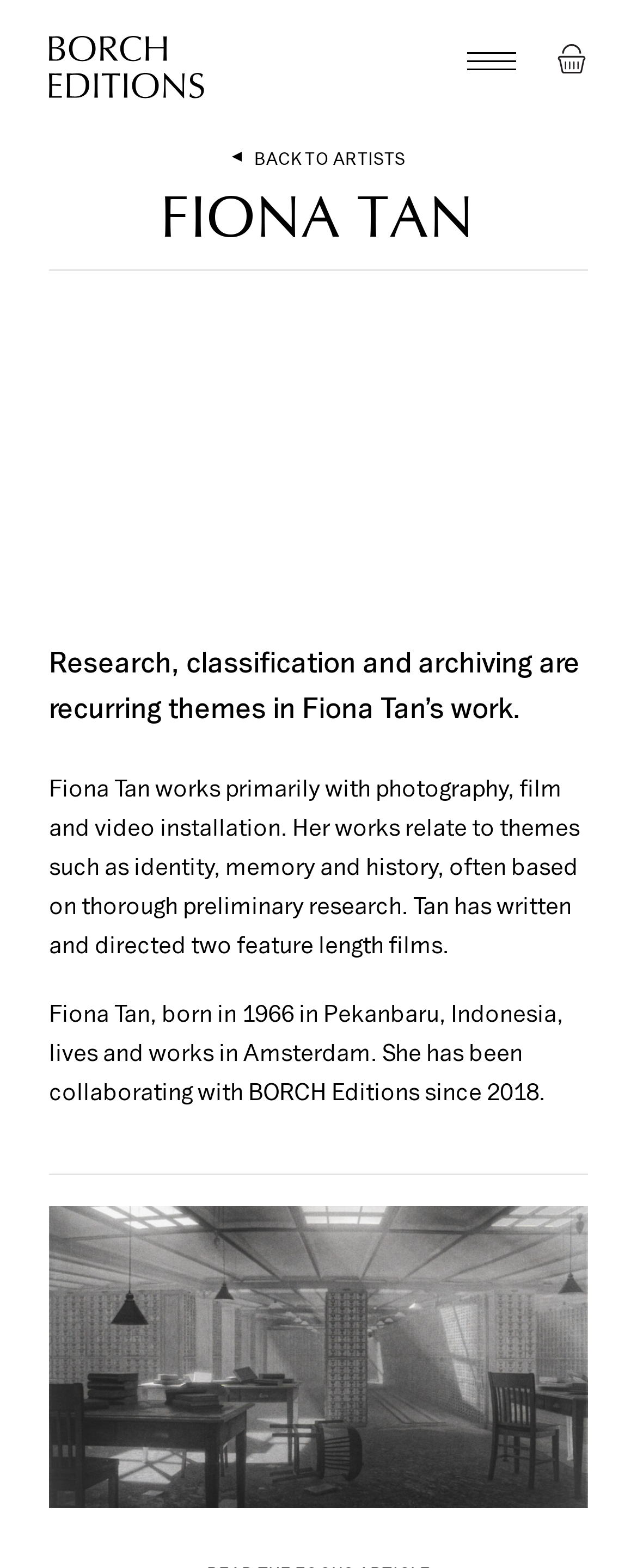Please find the bounding box coordinates (top-left x, top-left y, bottom-right x, bottom-right y) in the screenshot for the UI element described as follows: Cart

[0.851, 0.019, 0.941, 0.055]